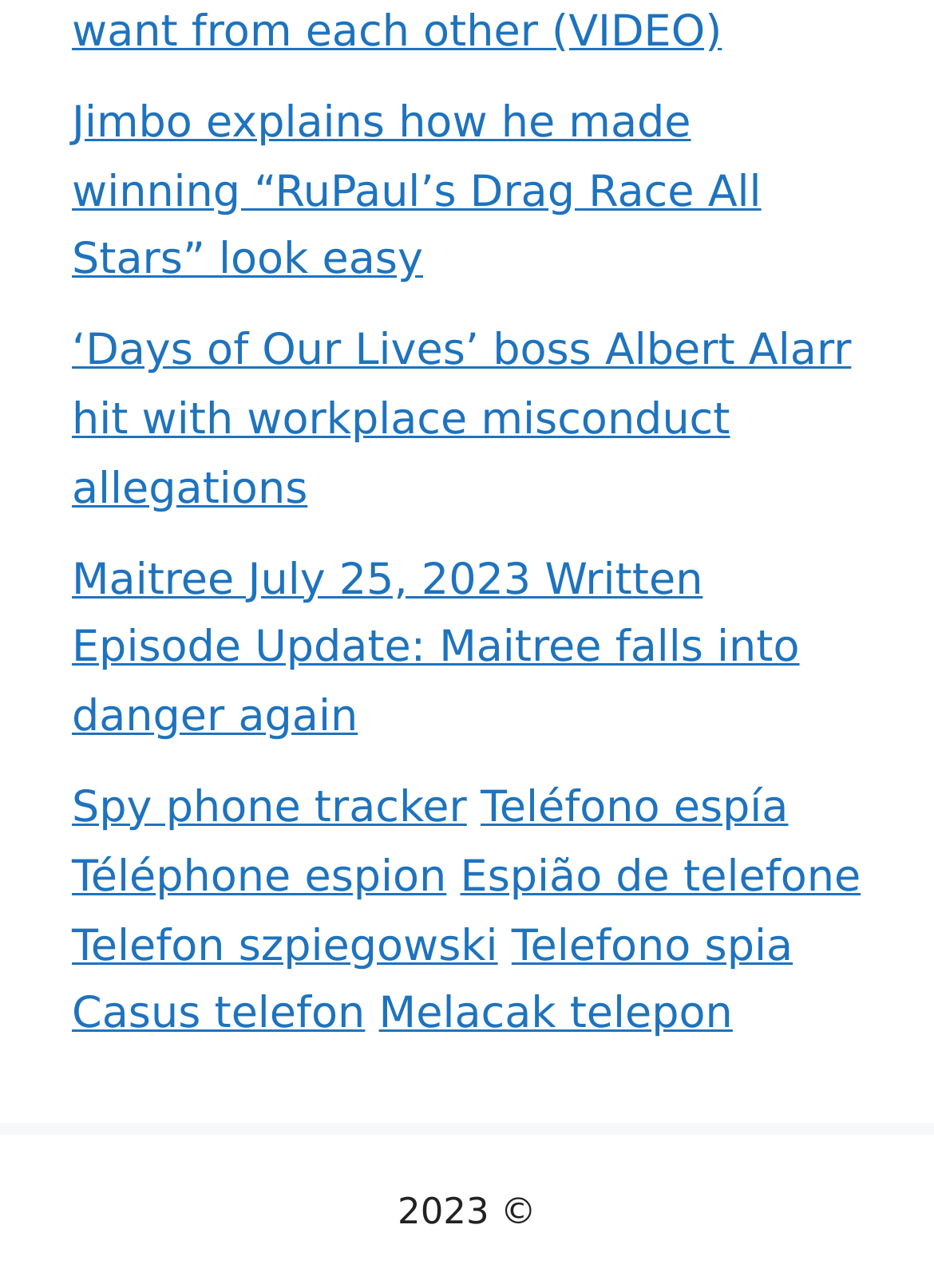Identify the bounding box coordinates of the element to click to follow this instruction: 'Click link to request new password'. Ensure the coordinates are four float values between 0 and 1, provided as [left, top, right, bottom].

None